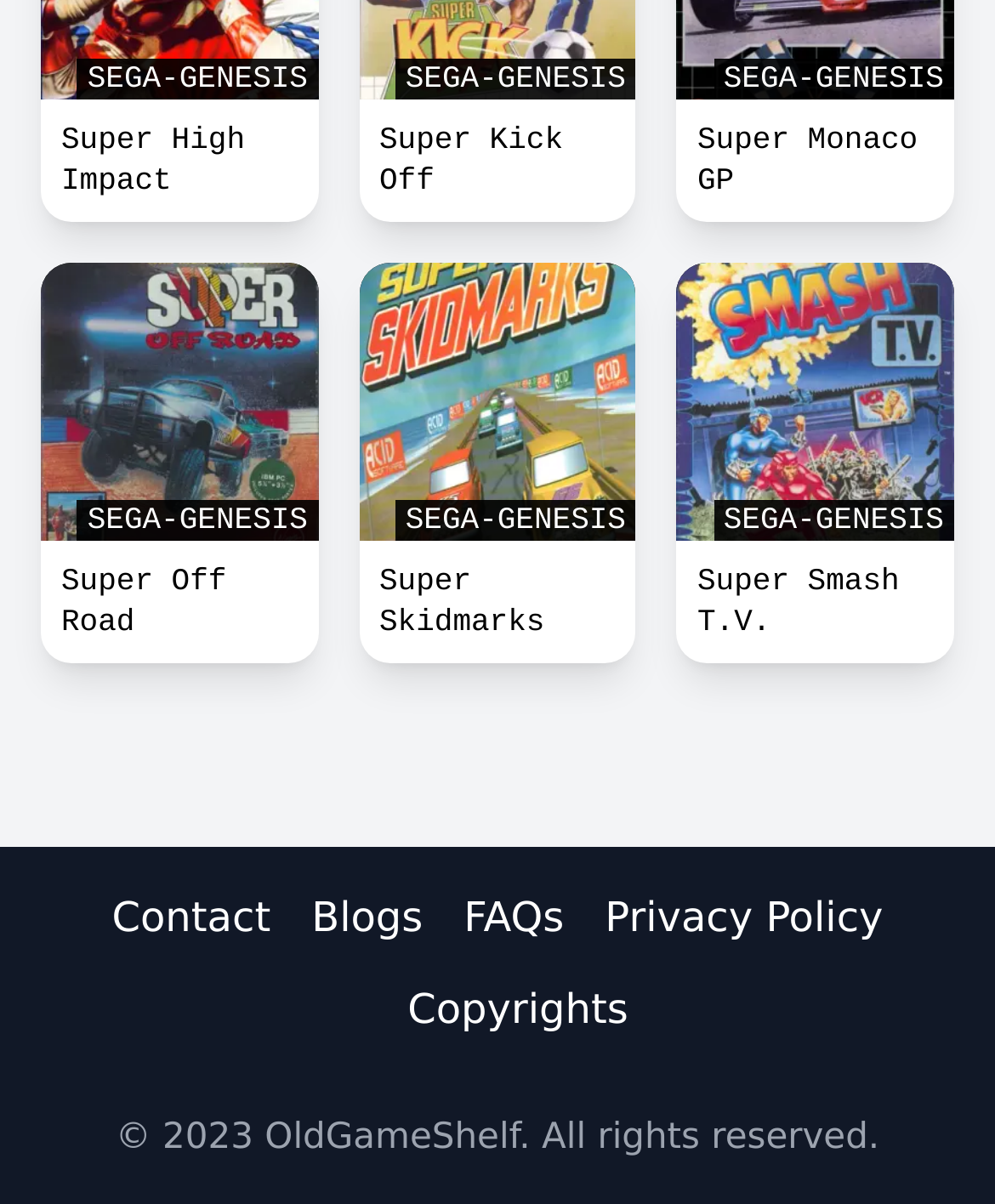Answer the question in a single word or phrase:
What is the name of the website?

OldGameShelf